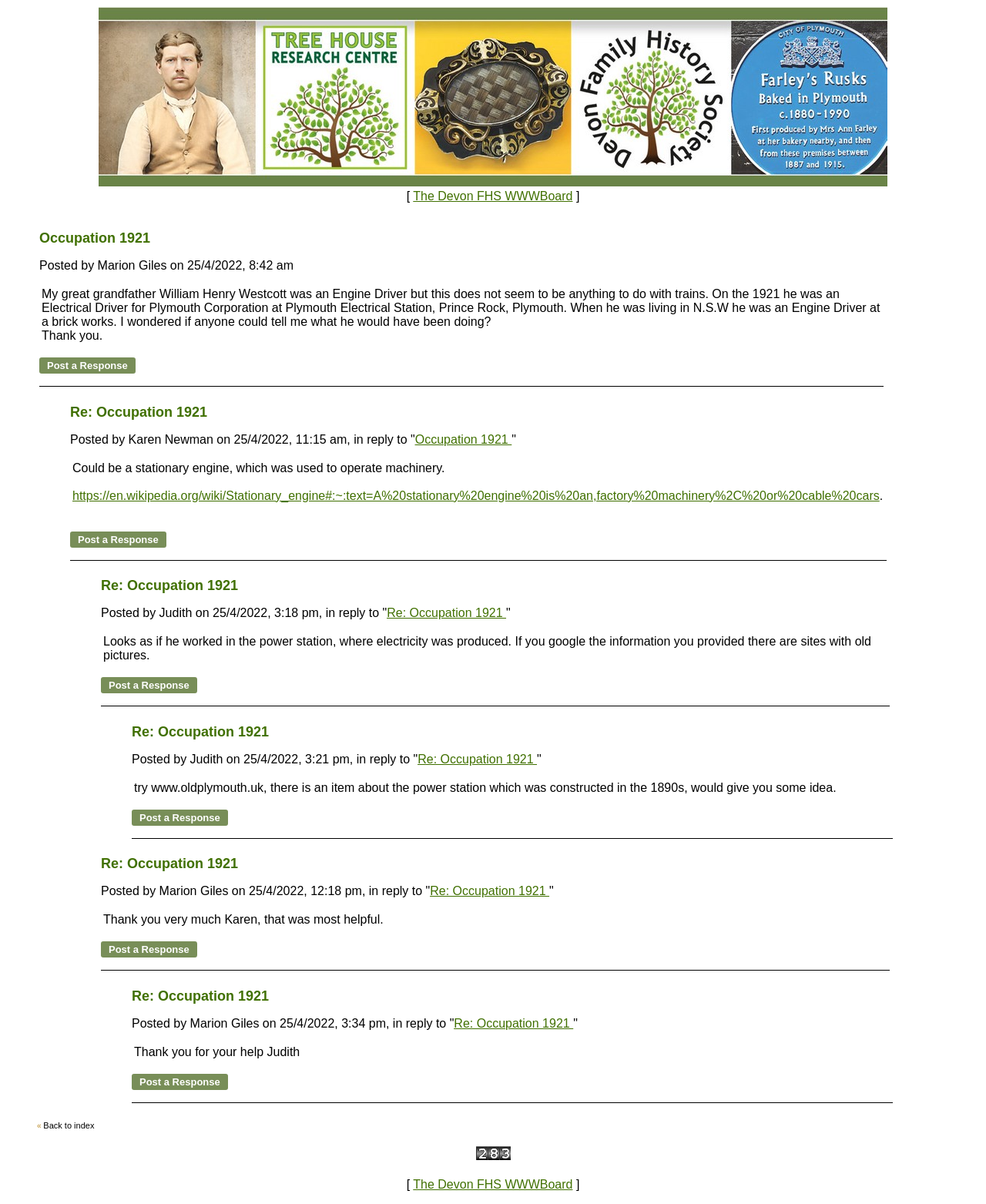How many responses are there to the original post 'Occupation 1921'?
Using the visual information, answer the question in a single word or phrase.

4